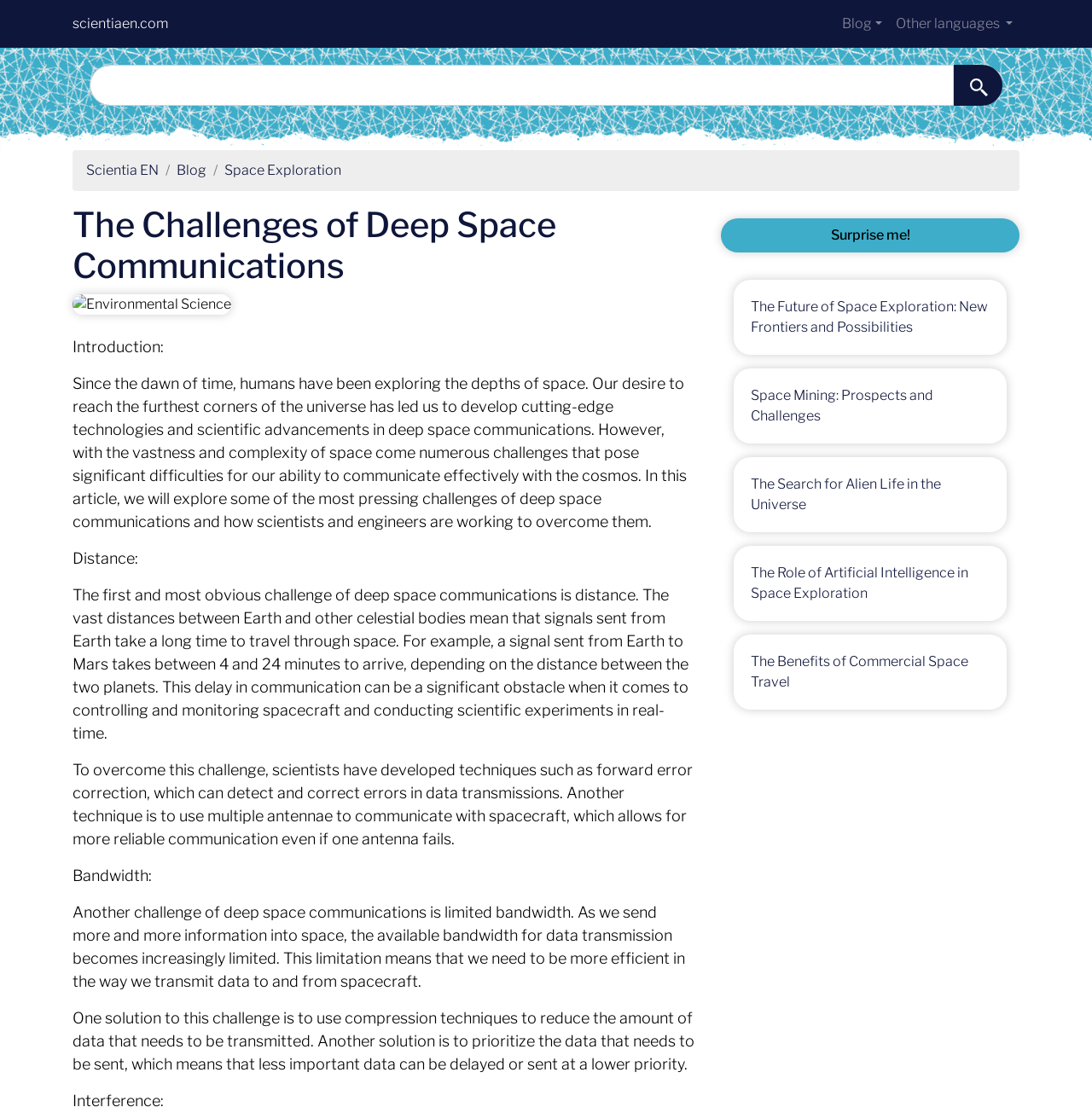Answer the following query concisely with a single word or phrase:
What is the purpose of using multiple antennae in deep space communications?

Reliable communication